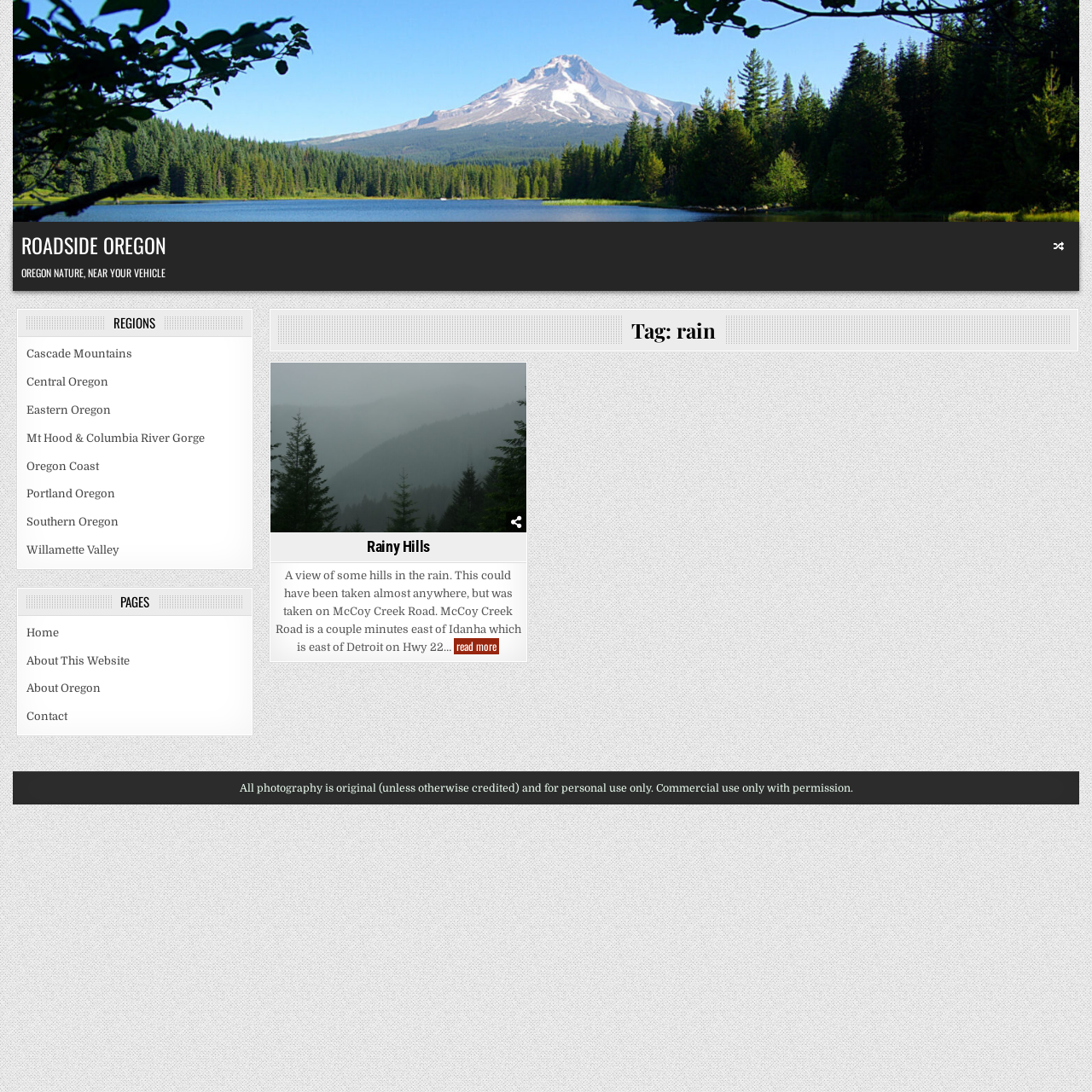Identify the coordinates of the bounding box for the element that must be clicked to accomplish the instruction: "Learn about Openskies".

None